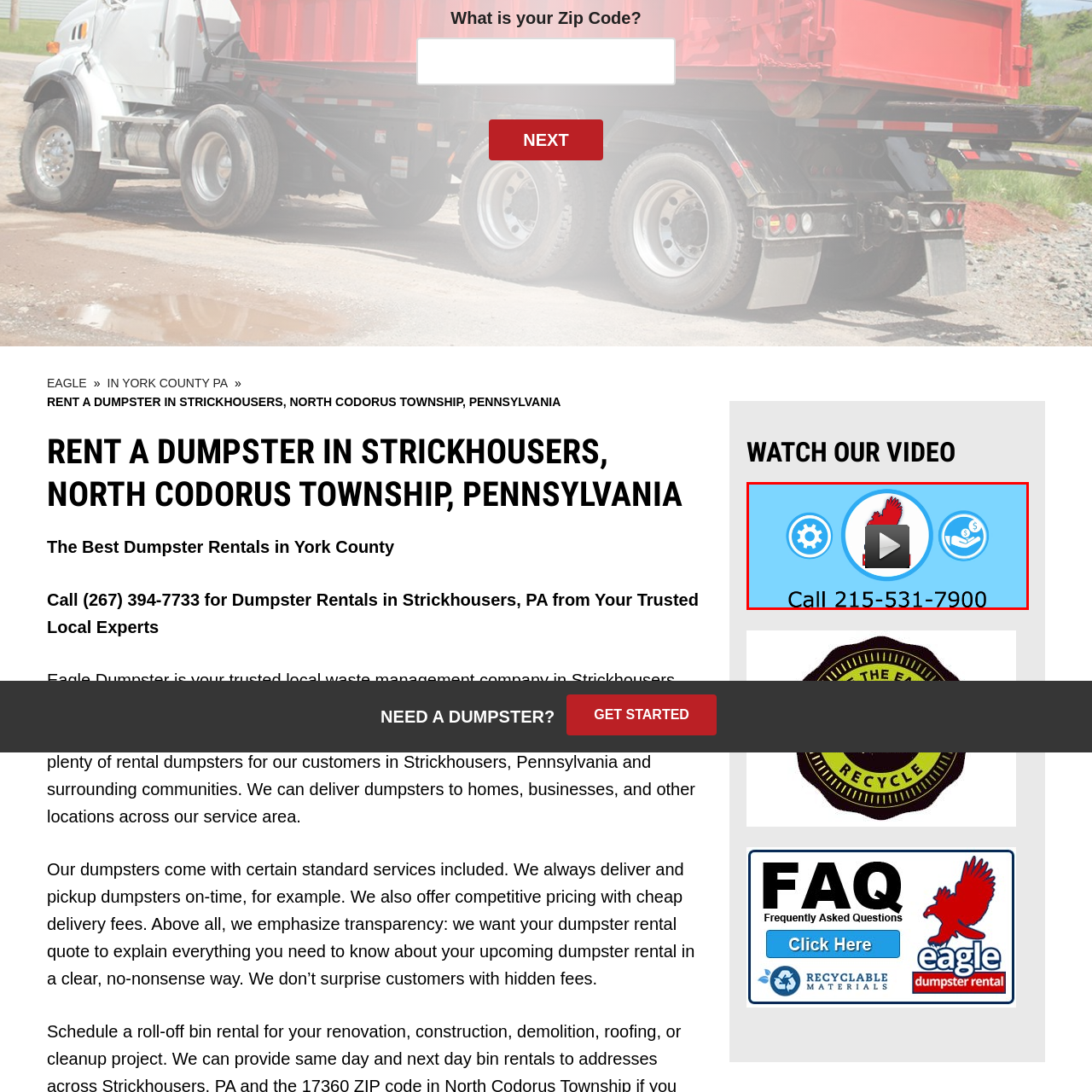Please review the image enclosed by the red bounding box and give a detailed answer to the following question, utilizing the information from the visual: What is the central icon?

The central icon is a play button, which is often associated with video players, and it's accompanied by an image of a red eagle, symbolizing strength and reliability.